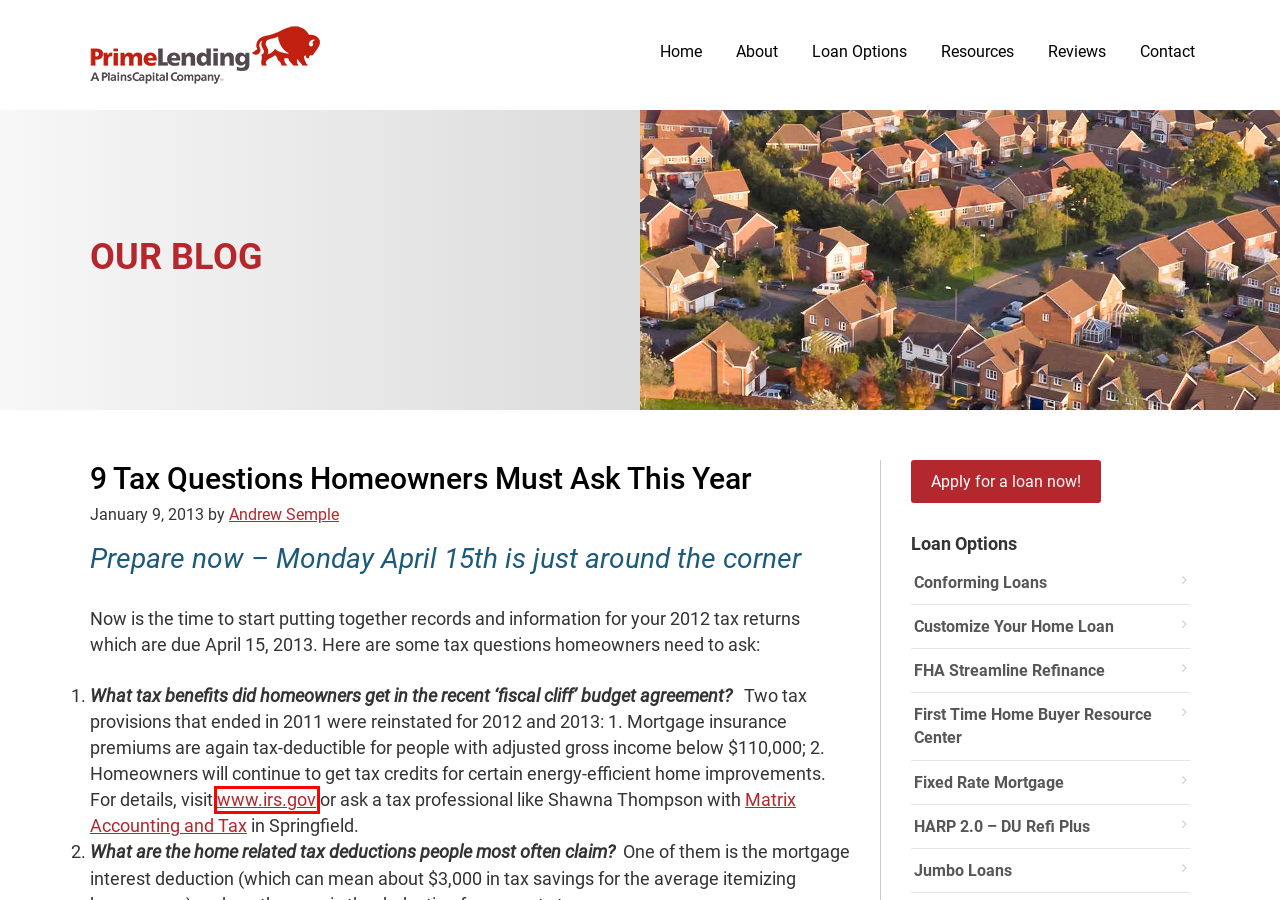Analyze the screenshot of a webpage with a red bounding box and select the webpage description that most accurately describes the new page resulting from clicking the element inside the red box. Here are the candidates:
A. Customize Your Home Loan - Andrew Semple, PrimeLending
B. Loan Options - Andrew Semple, PrimeLending
C. Local Resources - Andrew Semple, PrimeLending
D. Conforming Loans - Andrew Semple, PrimeLending
E. Reviews - Andrew Semple, PrimeLending
F. Contact Team Semple - Andrew Semple, PrimeLending
G. FHA Streamline Refinance - Andrew Semple, PrimeLending
H. Internal Revenue Service | An official website of the United States government

H